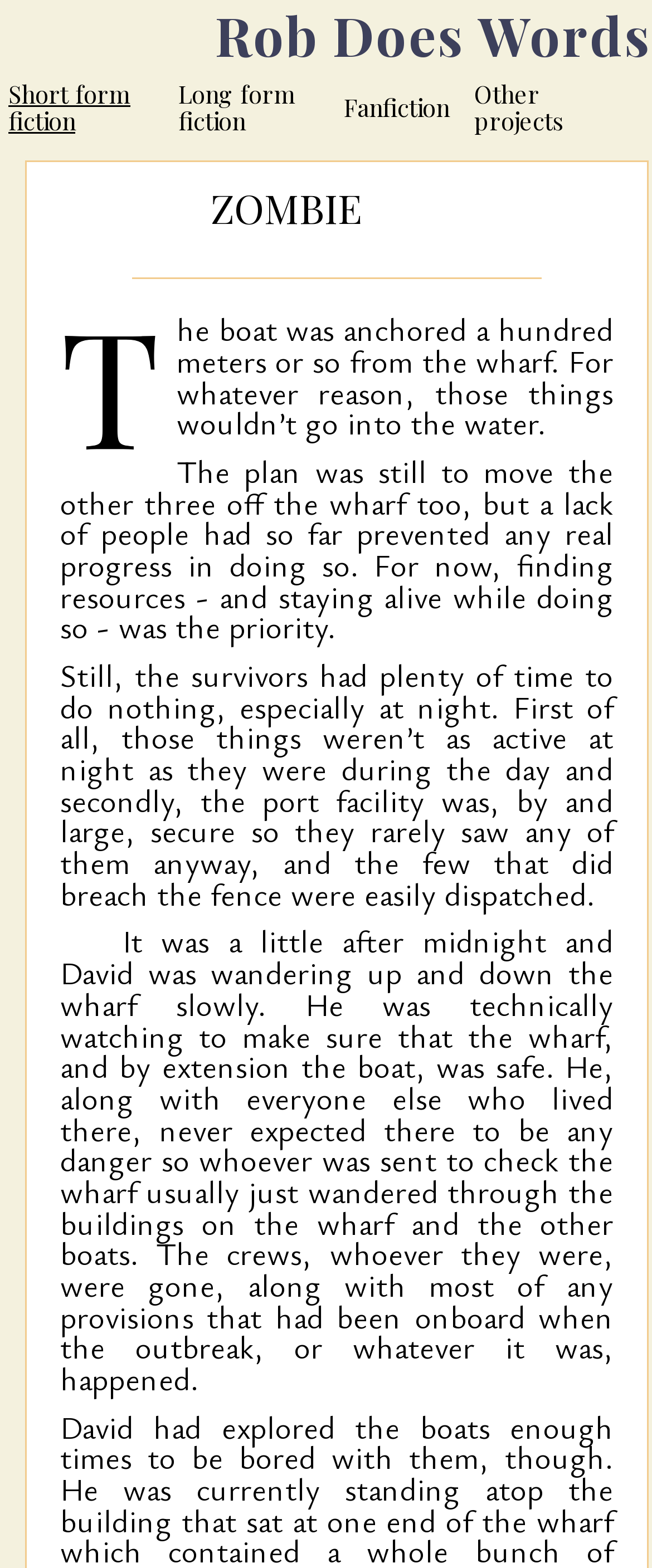What is the primary heading on this webpage?

Rob Does Words
